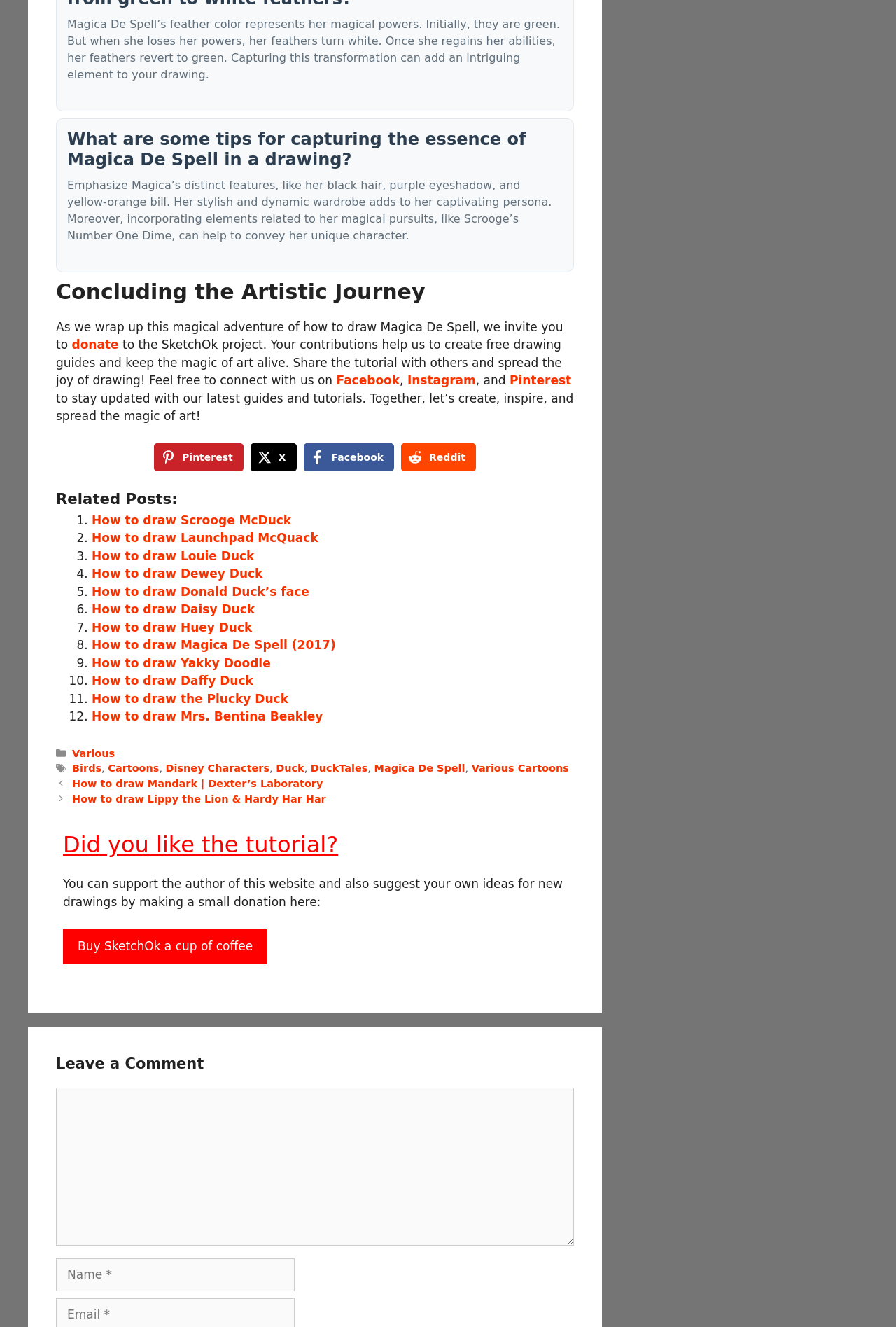Please specify the bounding box coordinates of the clickable region to carry out the following instruction: "Click the 'donate' link". The coordinates should be four float numbers between 0 and 1, in the format [left, top, right, bottom].

[0.08, 0.255, 0.132, 0.265]